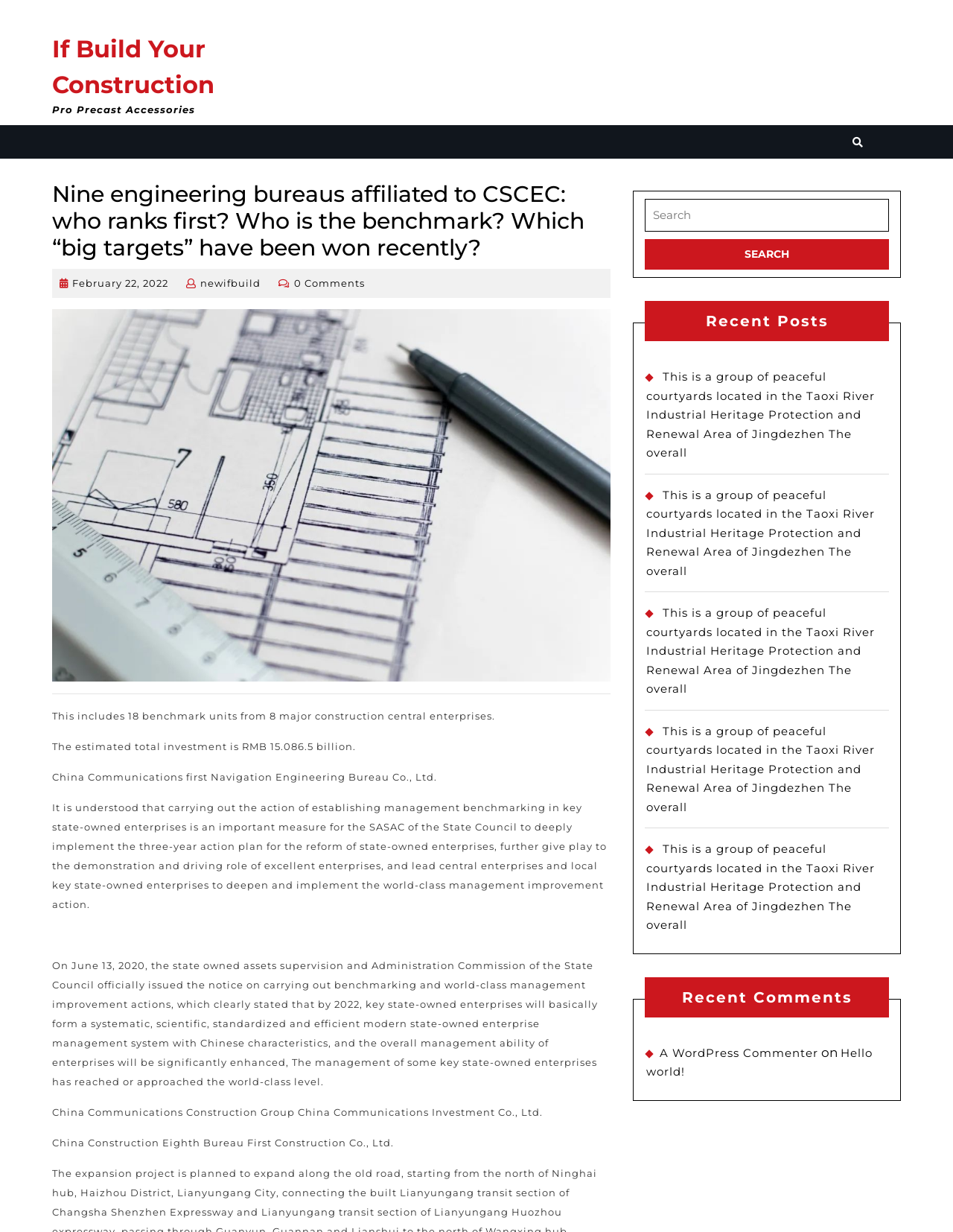Identify the bounding box of the UI component described as: "Join now →".

None